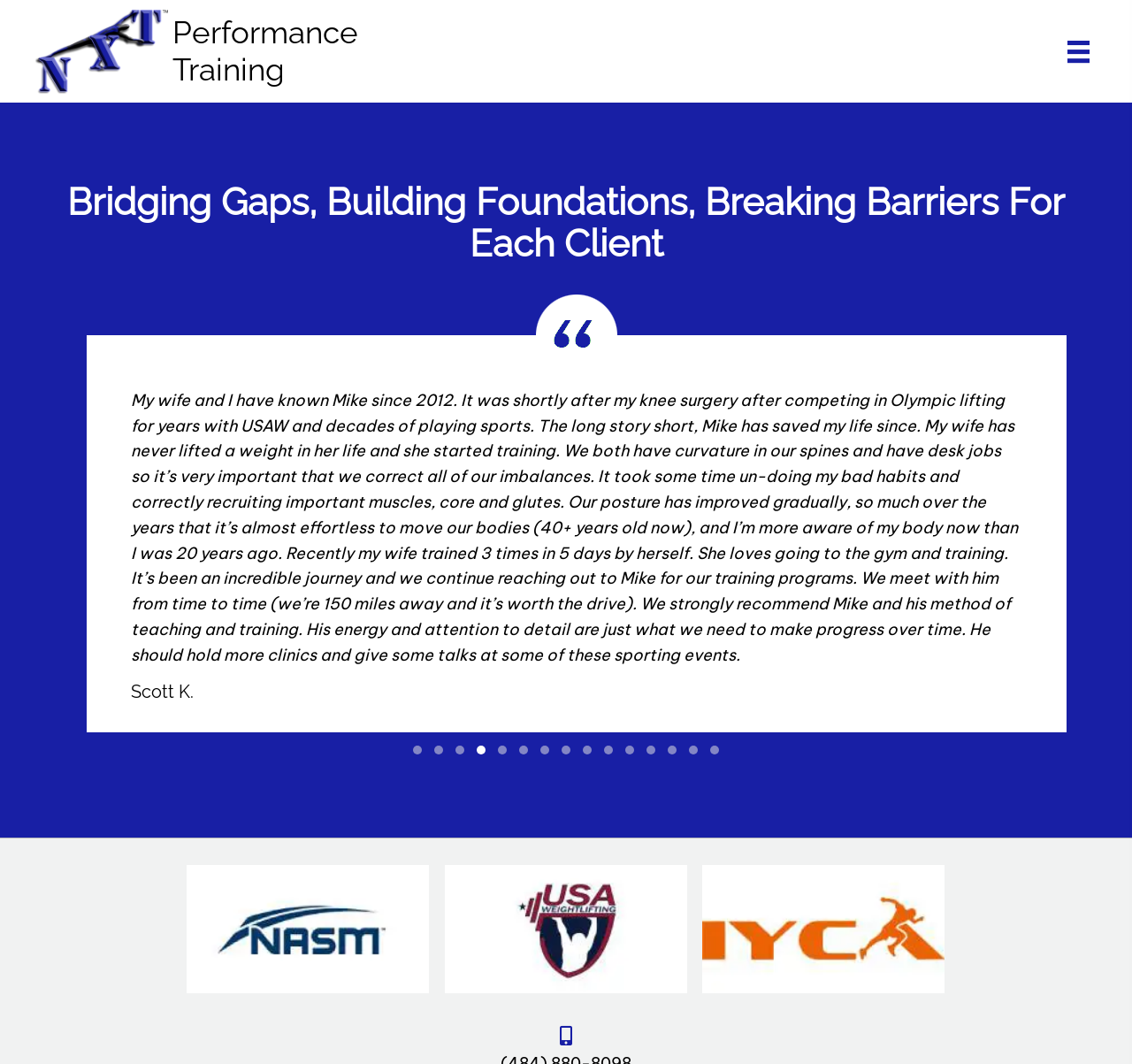From the webpage screenshot, identify the region described by parent_node: Performance aria-label="Go to https://nxtperformancetraining.com". Provide the bounding box coordinates as (top-left x, top-left y, bottom-right x, bottom-right y), with each value being a floating point number between 0 and 1.

[0.031, 0.008, 0.332, 0.089]